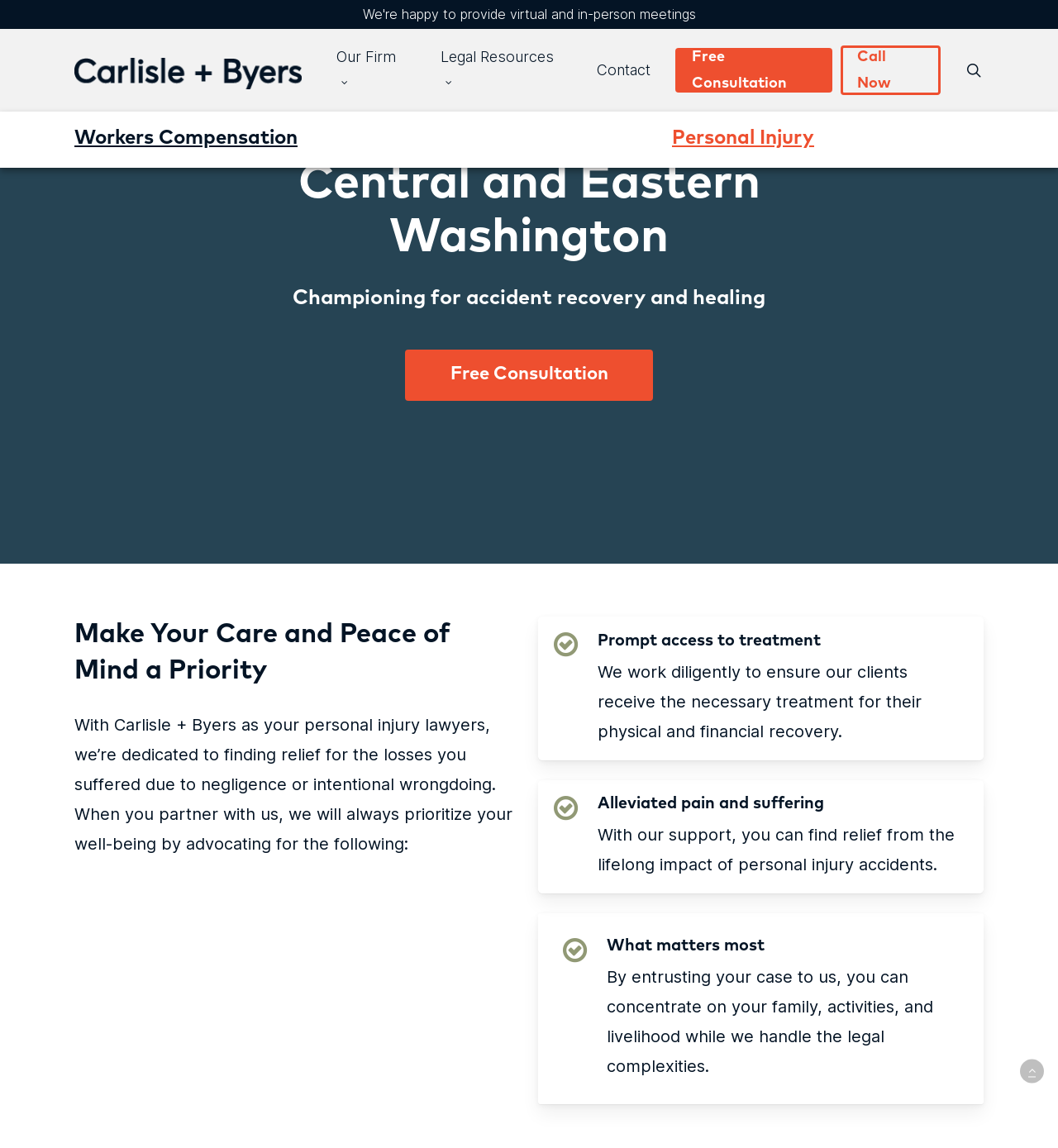Please locate and retrieve the main header text of the webpage.

Personal Injury Lawyers in Central and Eastern Washington